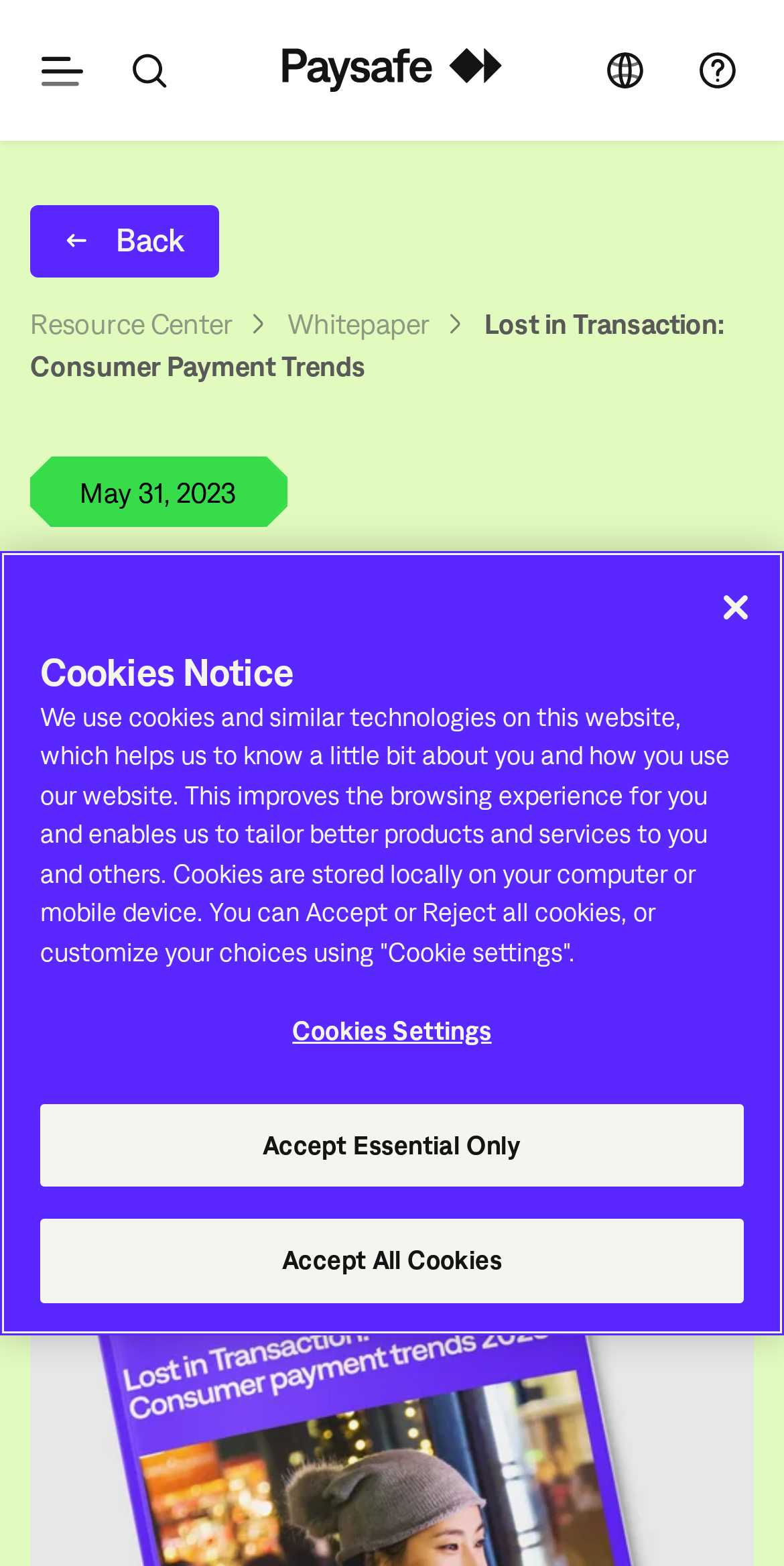Provide the bounding box coordinates of the UI element this sentence describes: "Accept All Cookies".

[0.051, 0.779, 0.949, 0.832]